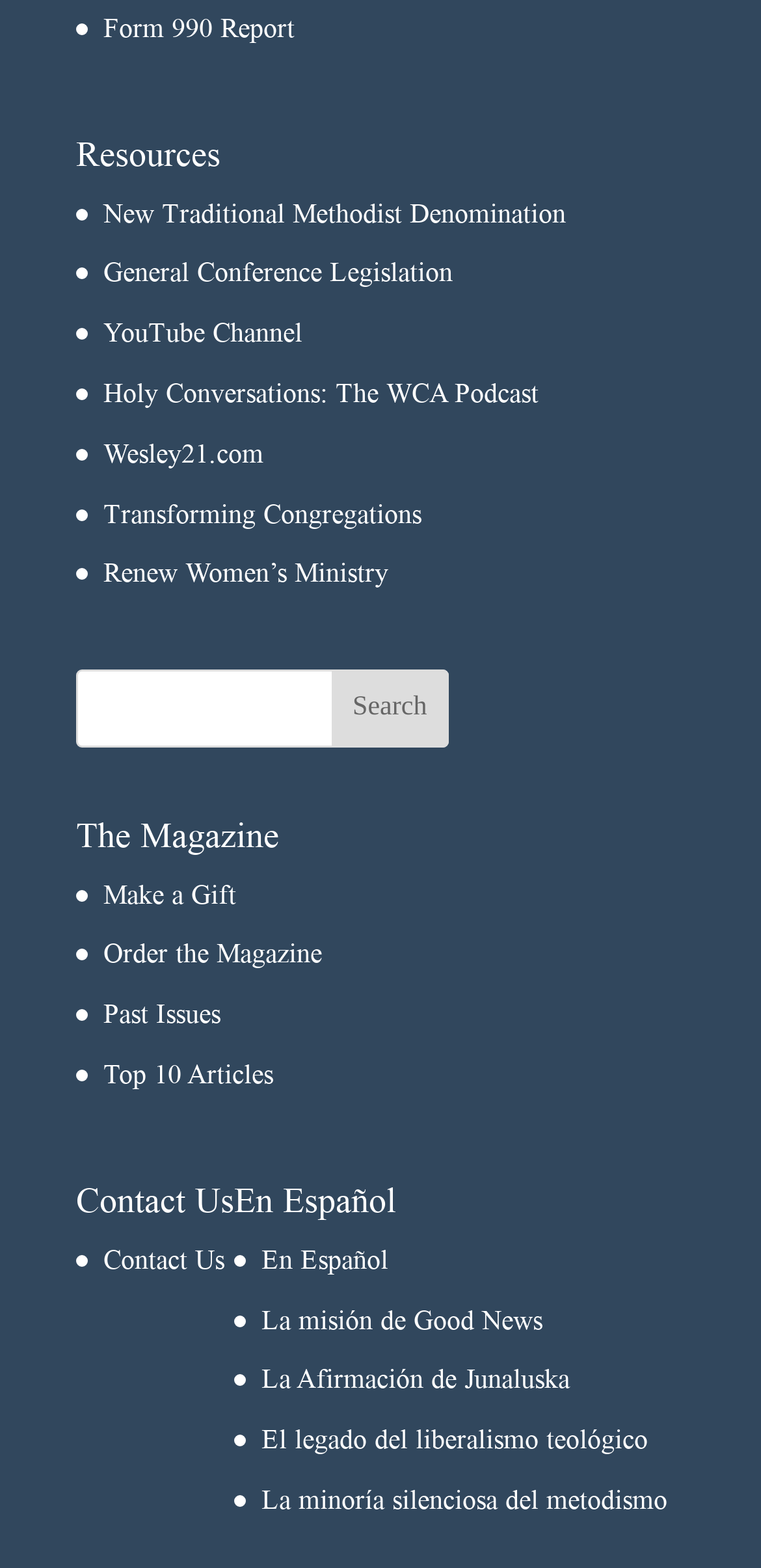How many links are under the 'Resources' heading?
Based on the visual, give a brief answer using one word or a short phrase.

7